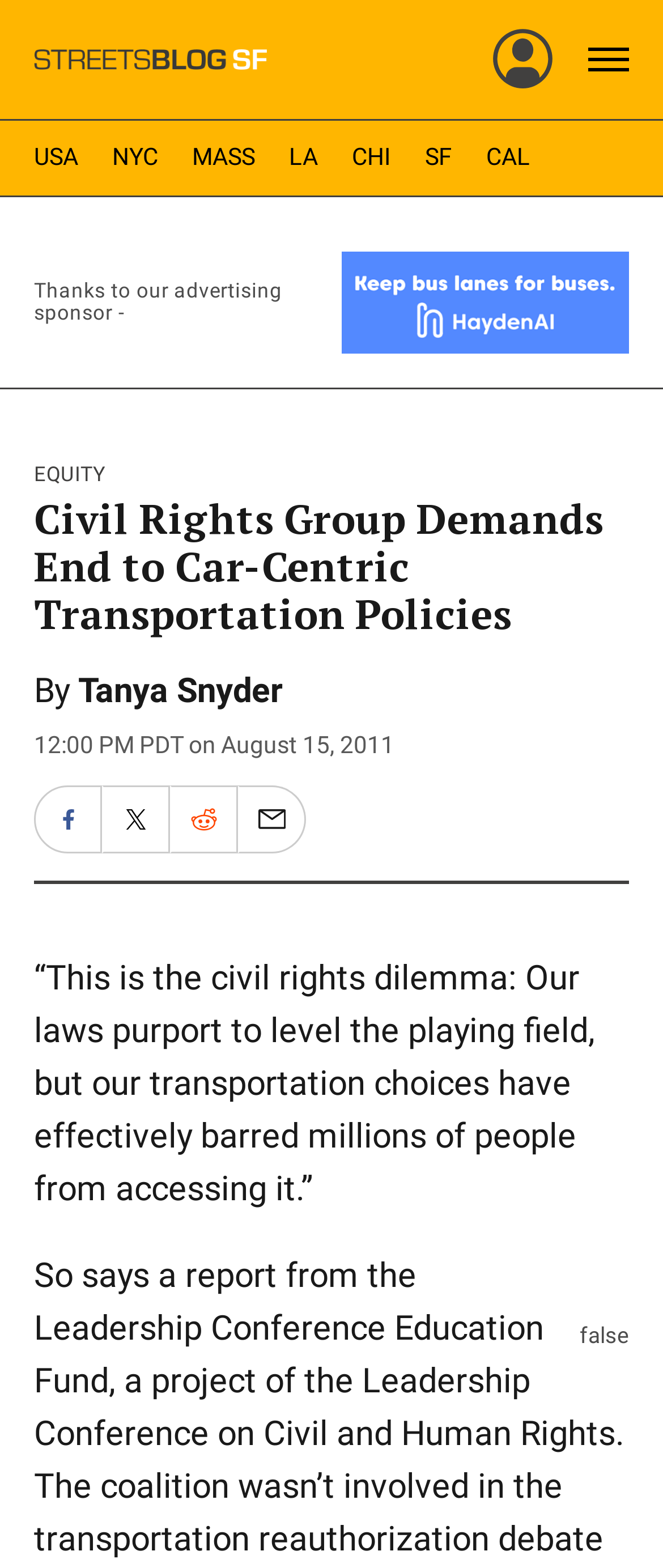Can you find the bounding box coordinates for the element that needs to be clicked to execute this instruction: "Click Streetsblog San Francisco home"? The coordinates should be given as four float numbers between 0 and 1, i.e., [left, top, right, bottom].

[0.051, 0.005, 0.401, 0.07]